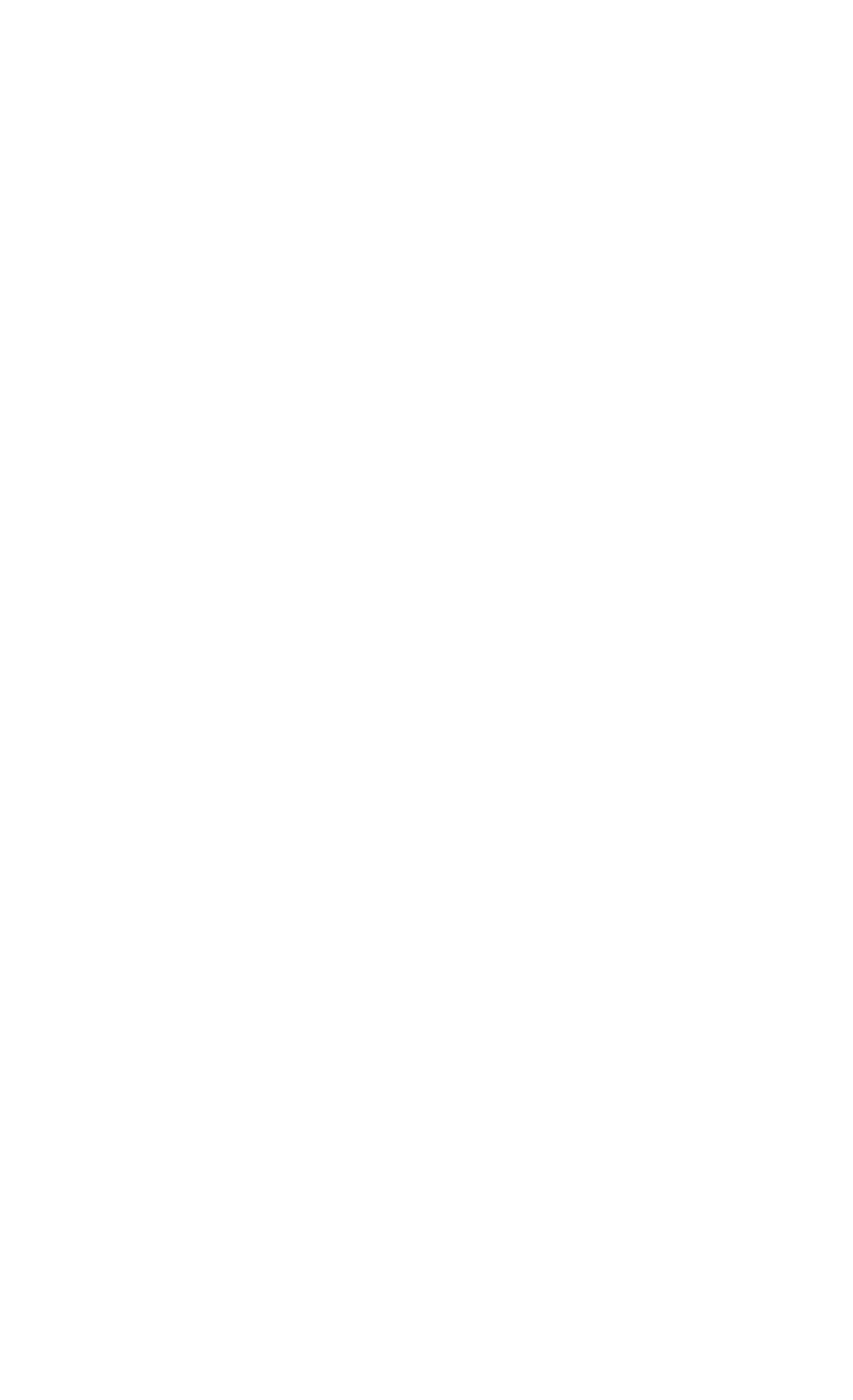Please identify the bounding box coordinates of the element's region that I should click in order to complete the following instruction: "Learn about Logistics service providers". The bounding box coordinates consist of four float numbers between 0 and 1, i.e., [left, top, right, bottom].

[0.062, 0.486, 0.585, 0.516]